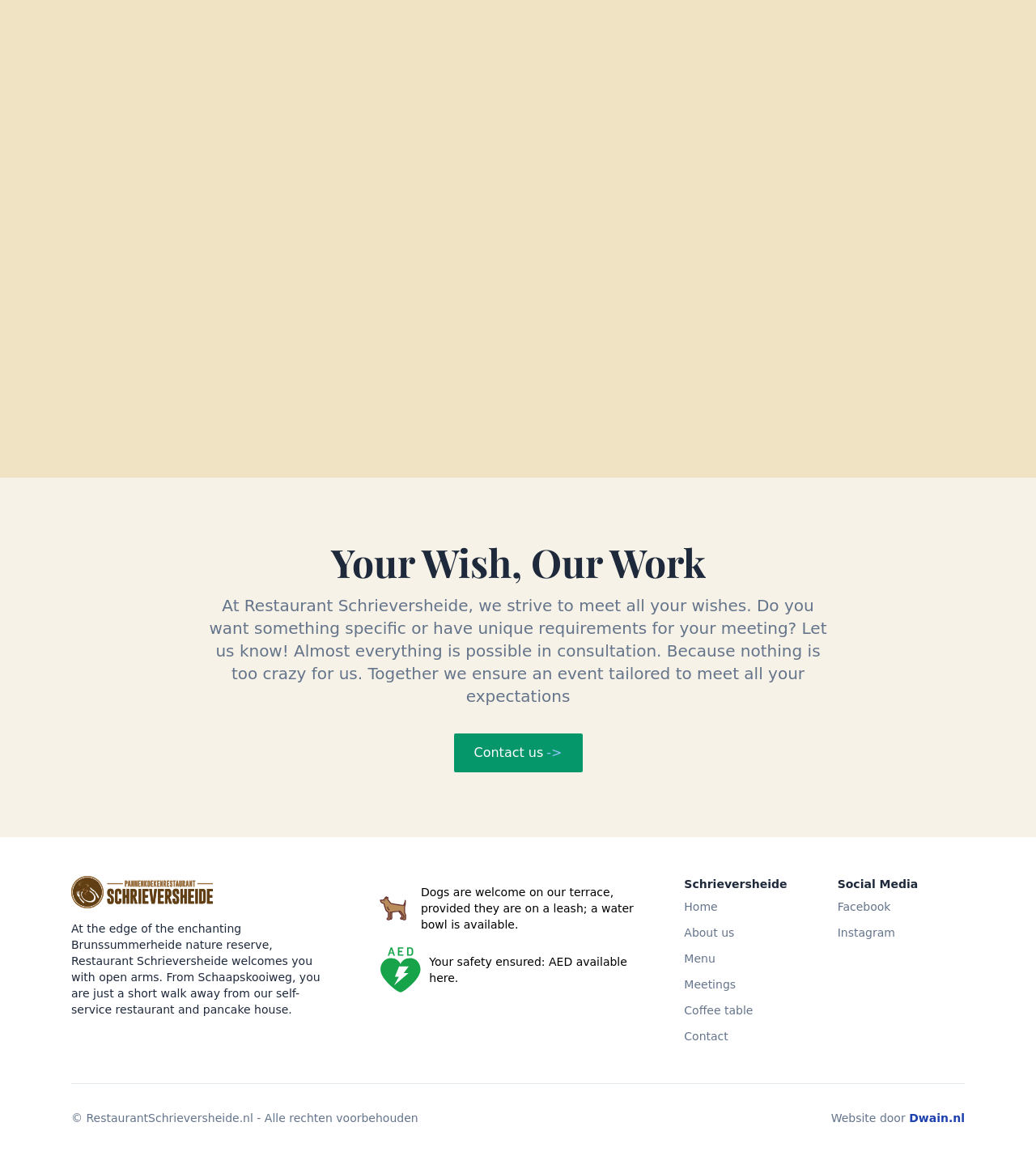What is available at the restaurant for safety?
Could you answer the question in a detailed manner, providing as much information as possible?

The availability of AED can be found in the StaticText 'Your safety ensured: AED available here.'